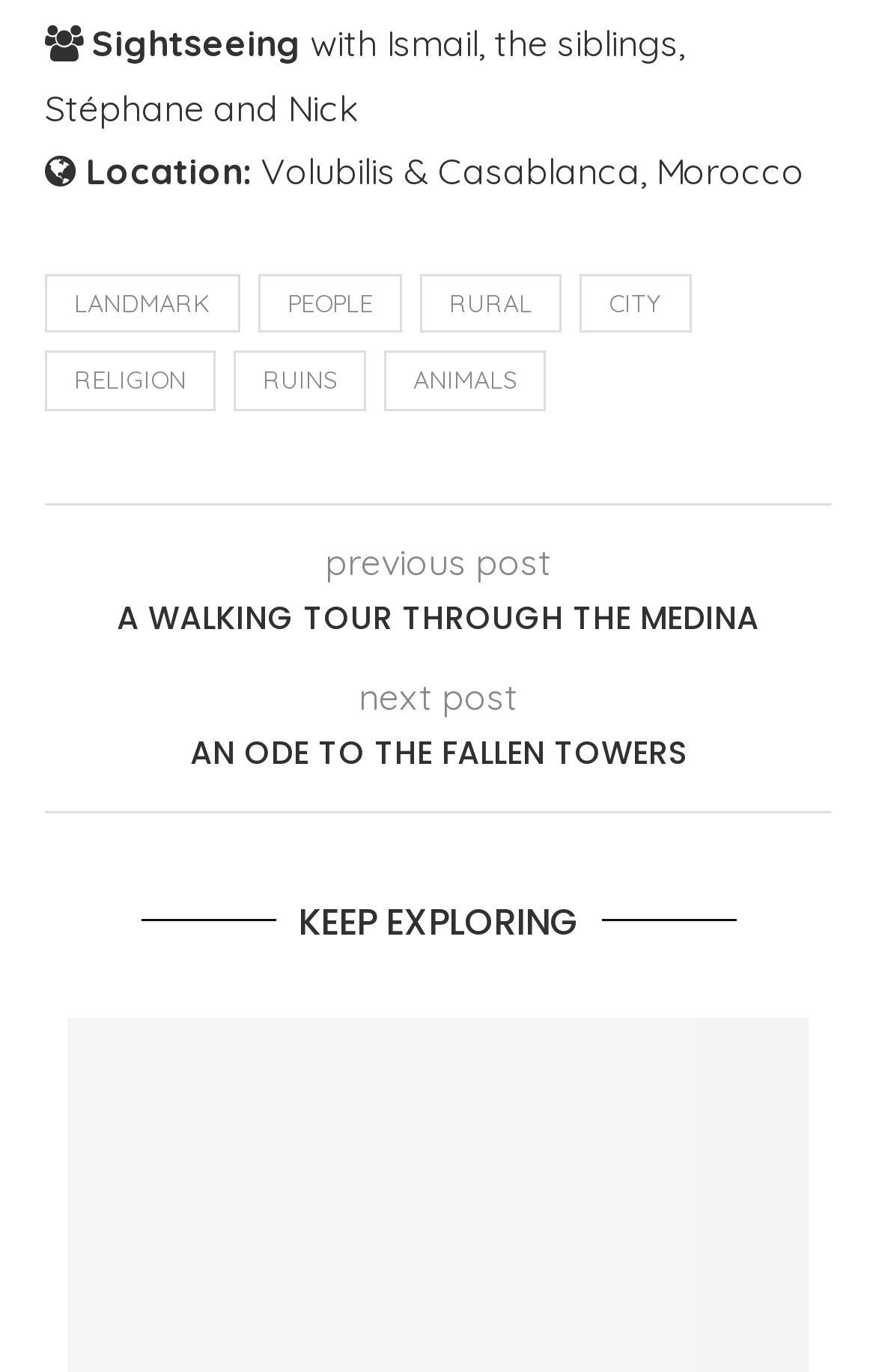Provide a brief response to the question below using a single word or phrase: 
How many tables are there in the webpage?

2